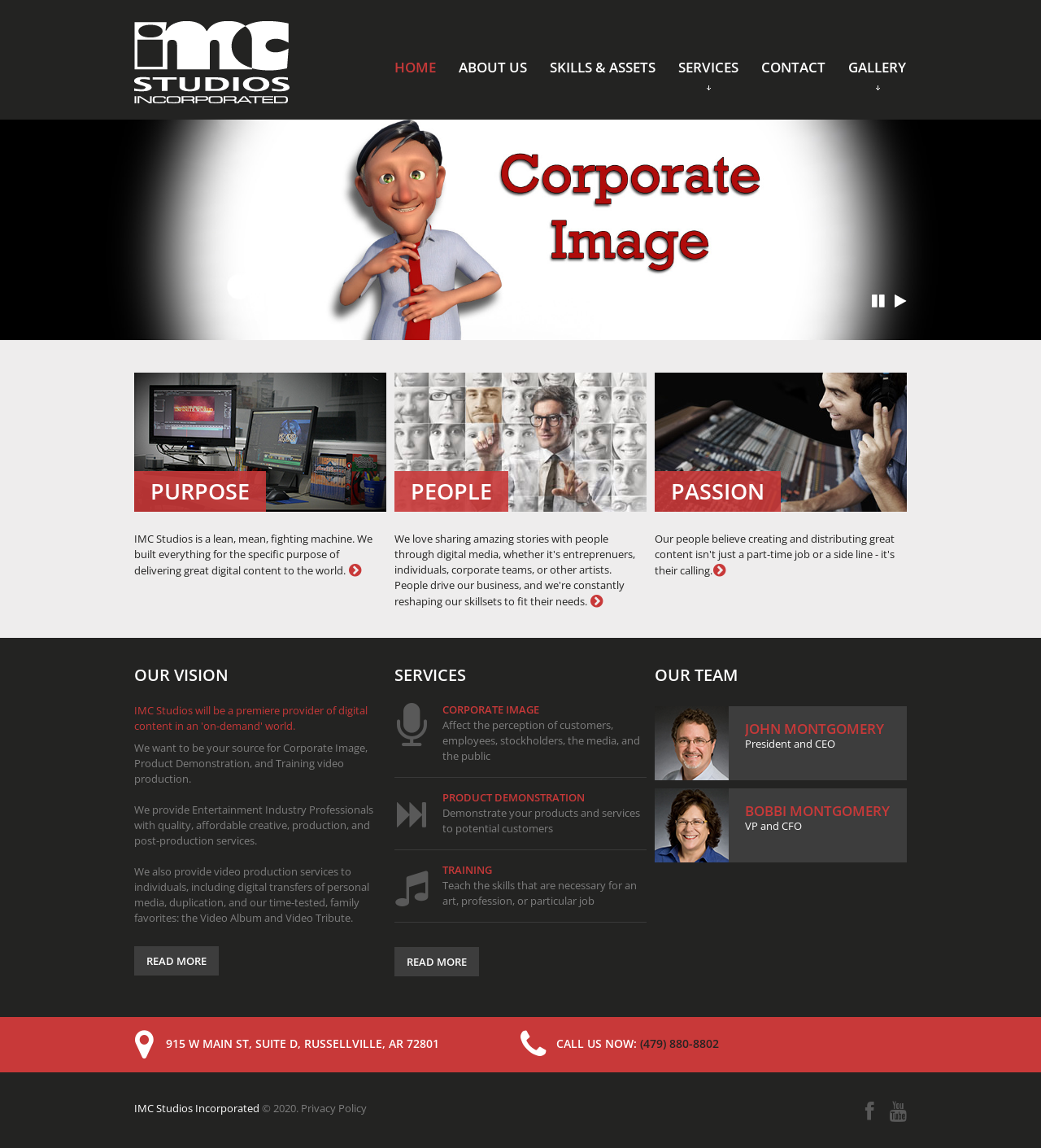Ascertain the bounding box coordinates for the UI element detailed here: "Services". The coordinates should be provided as [left, top, right, bottom] with each value being a float between 0 and 1.

[0.651, 0.051, 0.71, 0.066]